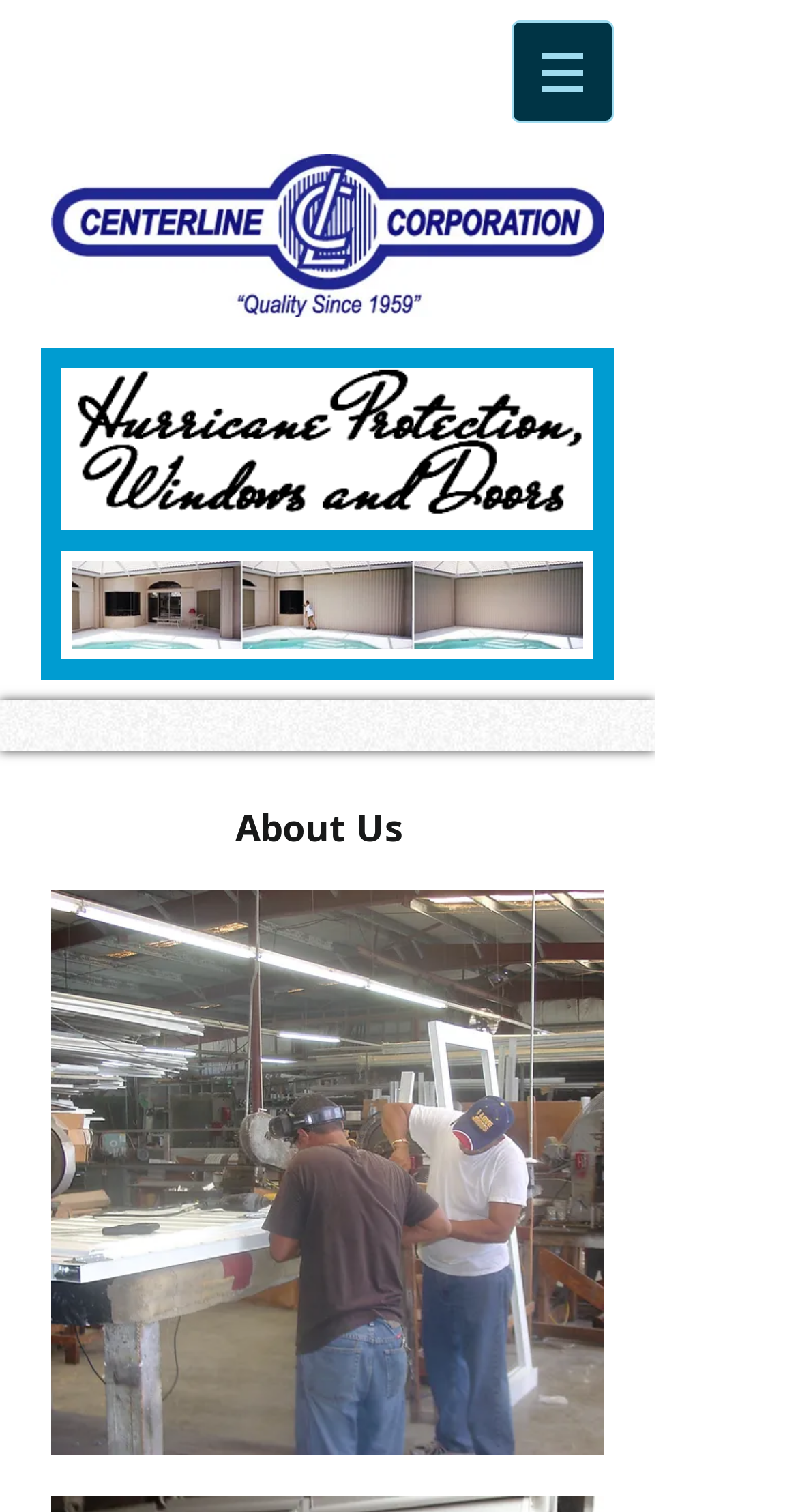What is the purpose of the 'hurricane texy.gif' image?
Please look at the screenshot and answer in one word or a short phrase.

Decoration